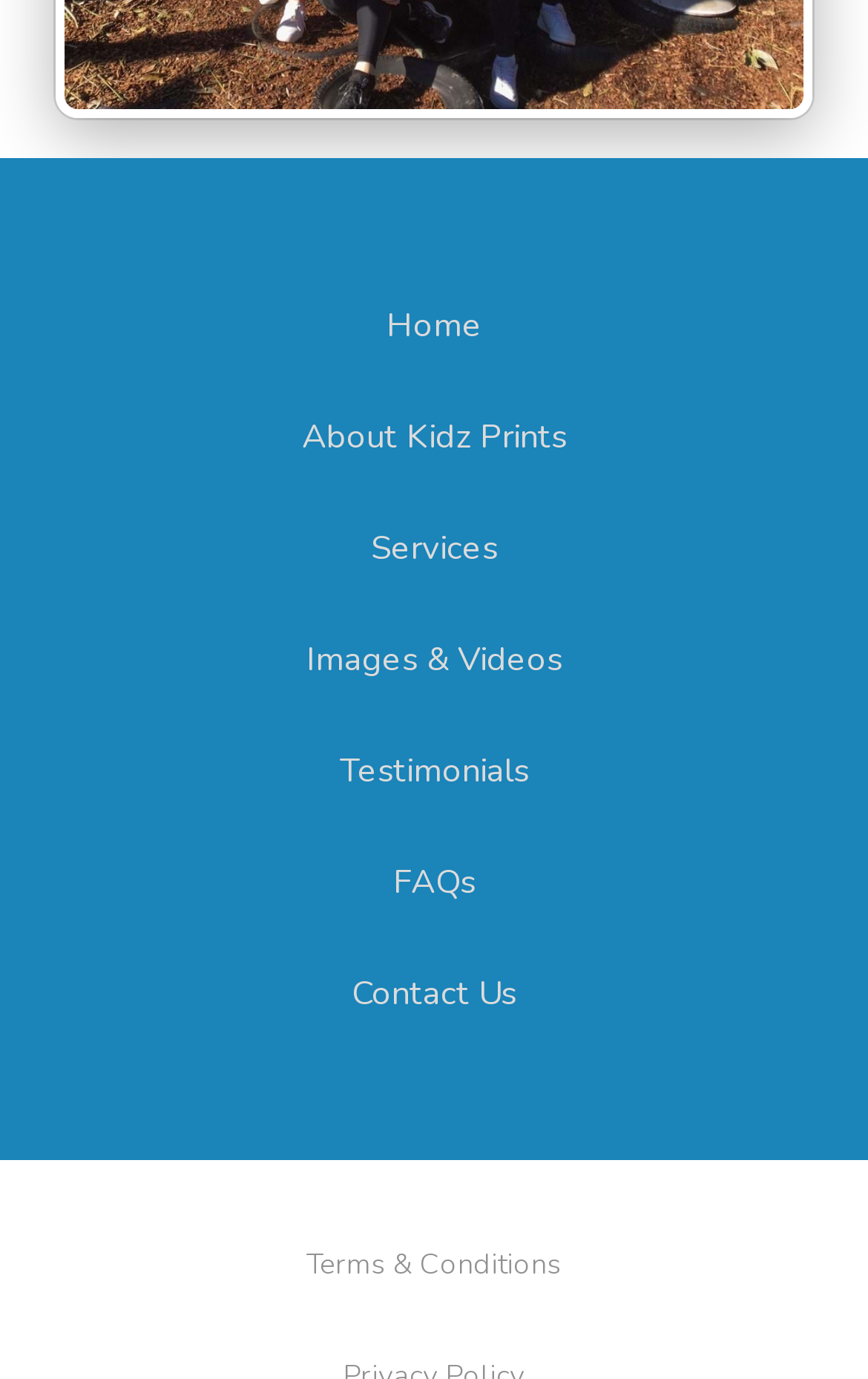Please give a succinct answer to the question in one word or phrase:
Are there any images on the main menu?

No